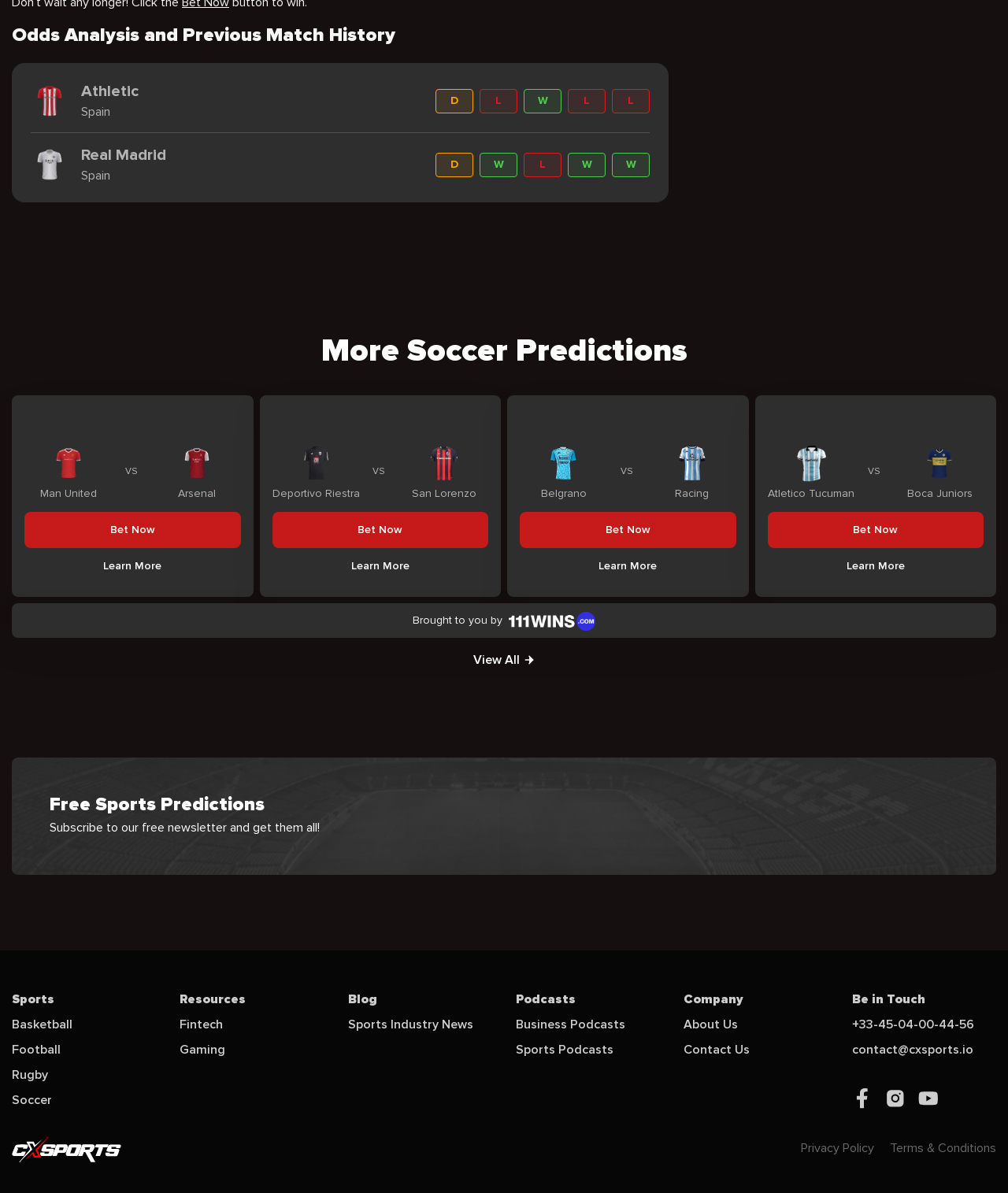Find the bounding box coordinates for the HTML element specified by: "Brought to you by".

[0.012, 0.505, 0.988, 0.535]